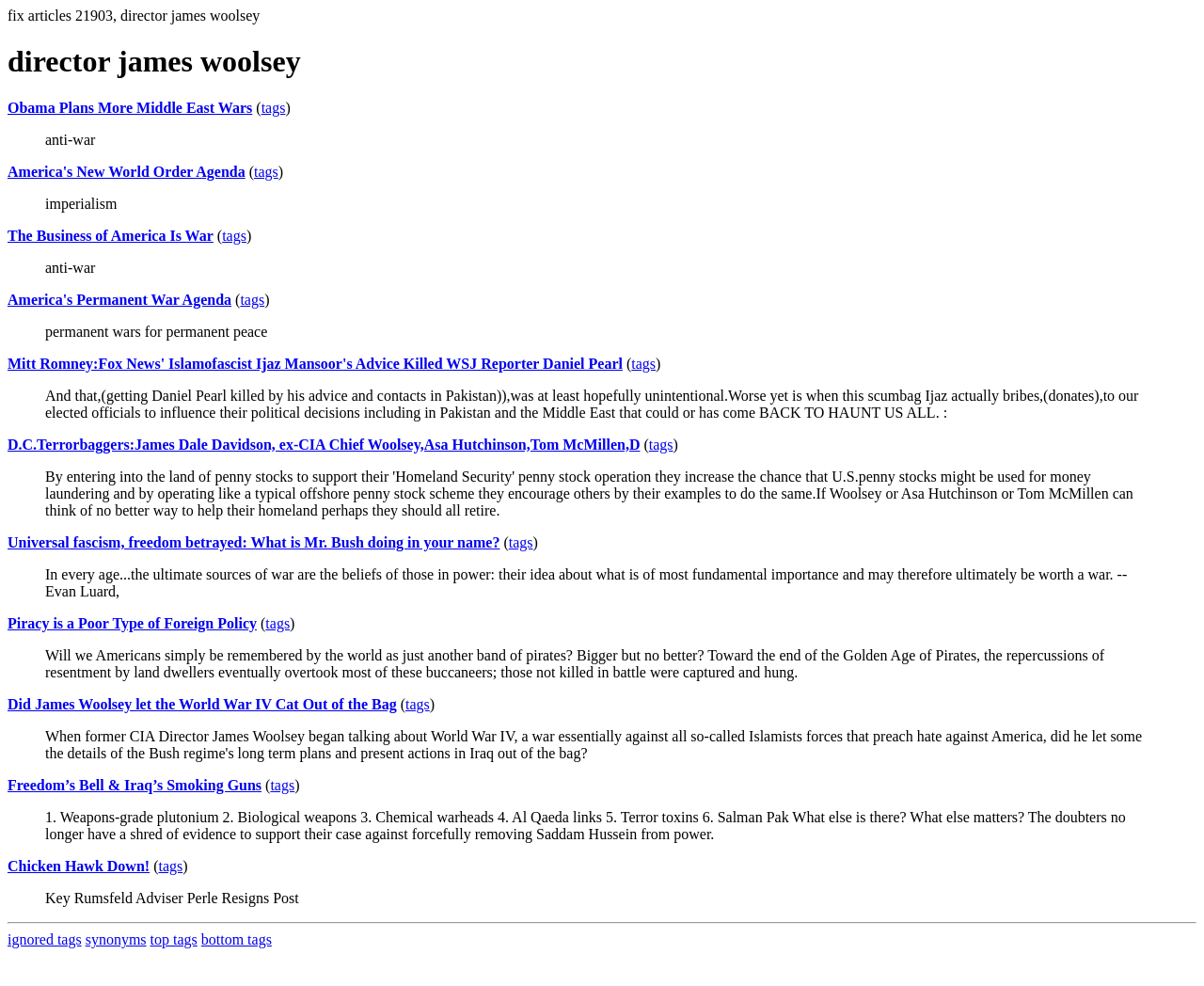Respond to the following question with a brief word or phrase:
How many links are on this webpage?

24